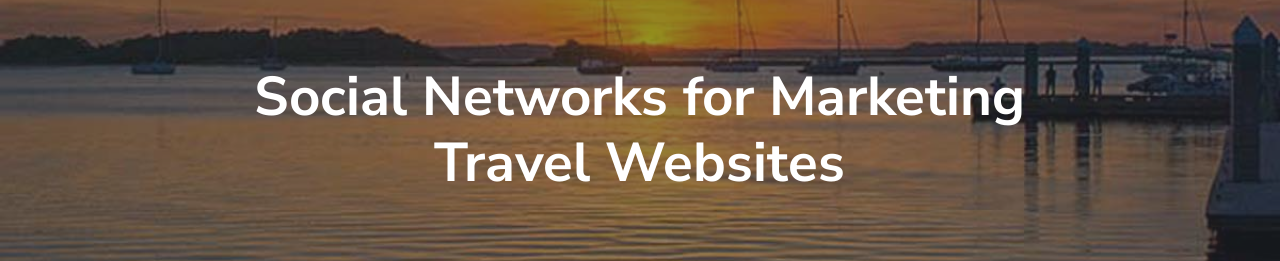What type of boats are on the horizon?
Based on the image, provide a one-word or brief-phrase response.

Sailboats